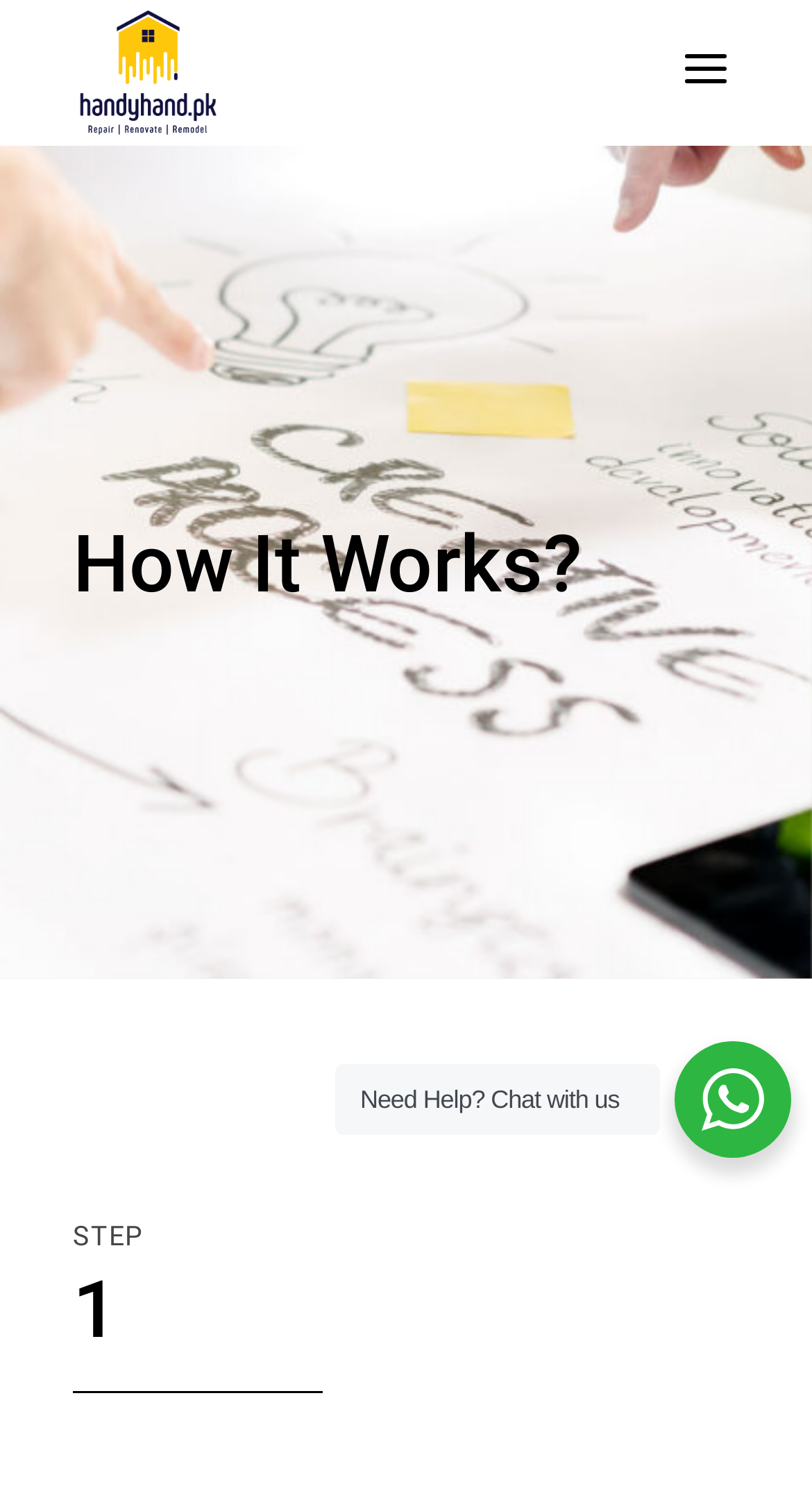Generate the main heading text from the webpage.

How It Works?